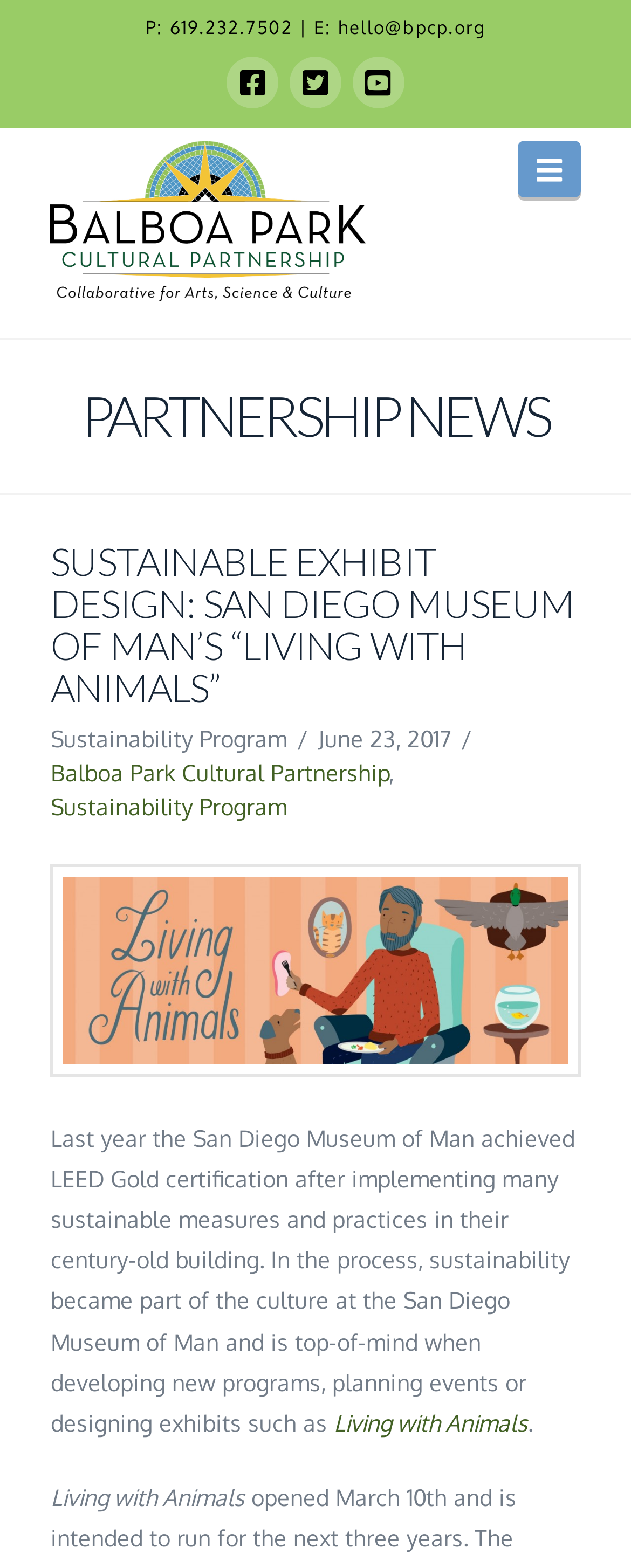What social media platforms are linked from the webpage?
Examine the screenshot and reply with a single word or phrase.

Facebook, Twitter, YouTube